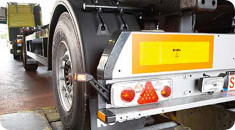Examine the image and give a thorough answer to the following question:
What is the trailer designed for?

The robust construction of the trailer's body suggests that it is designed for heavy-duty use, implying that it can withstand the rigors of frequent and intense transportation activities.